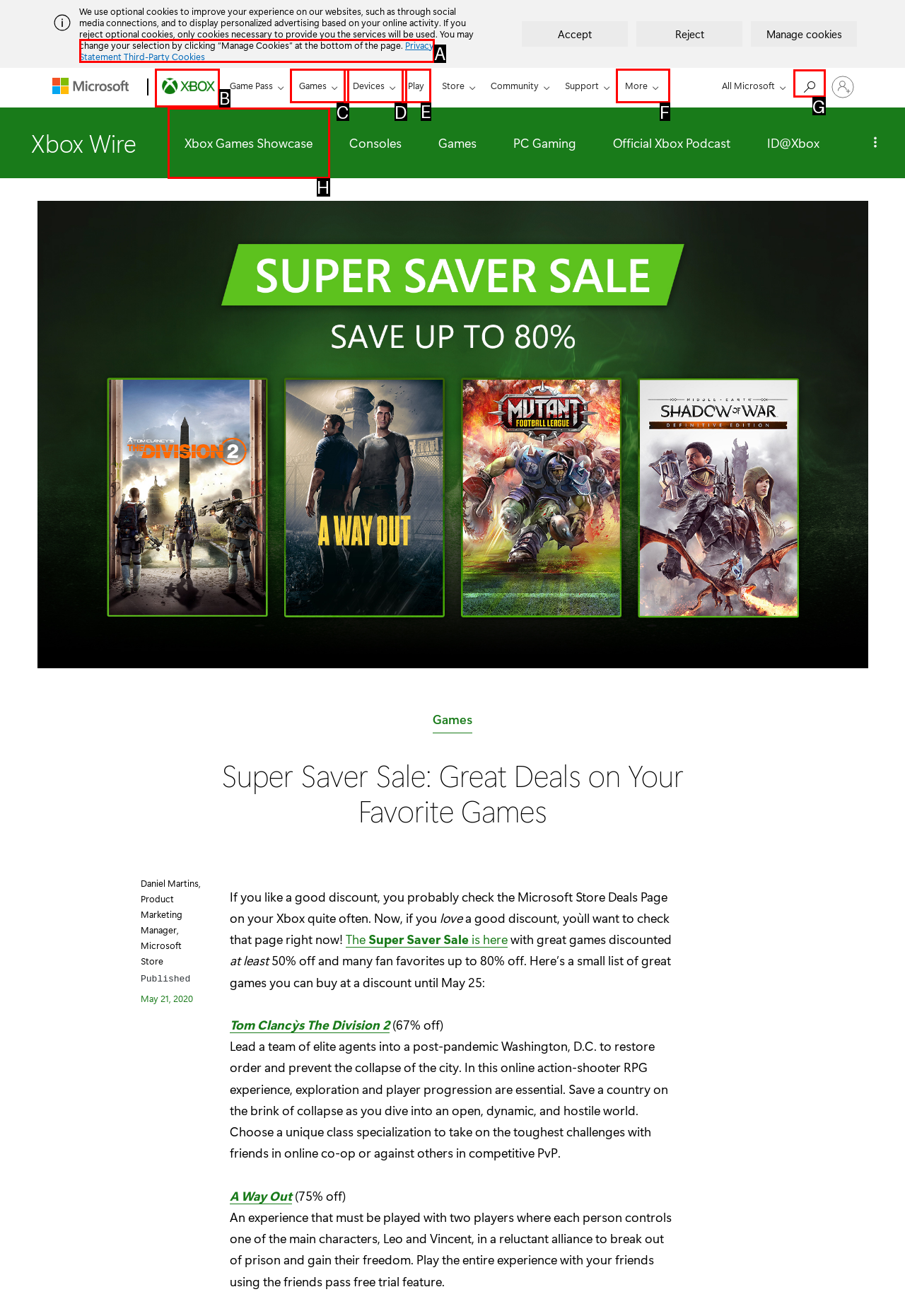Tell me the correct option to click for this task: Search Xbox Wire
Write down the option's letter from the given choices.

G